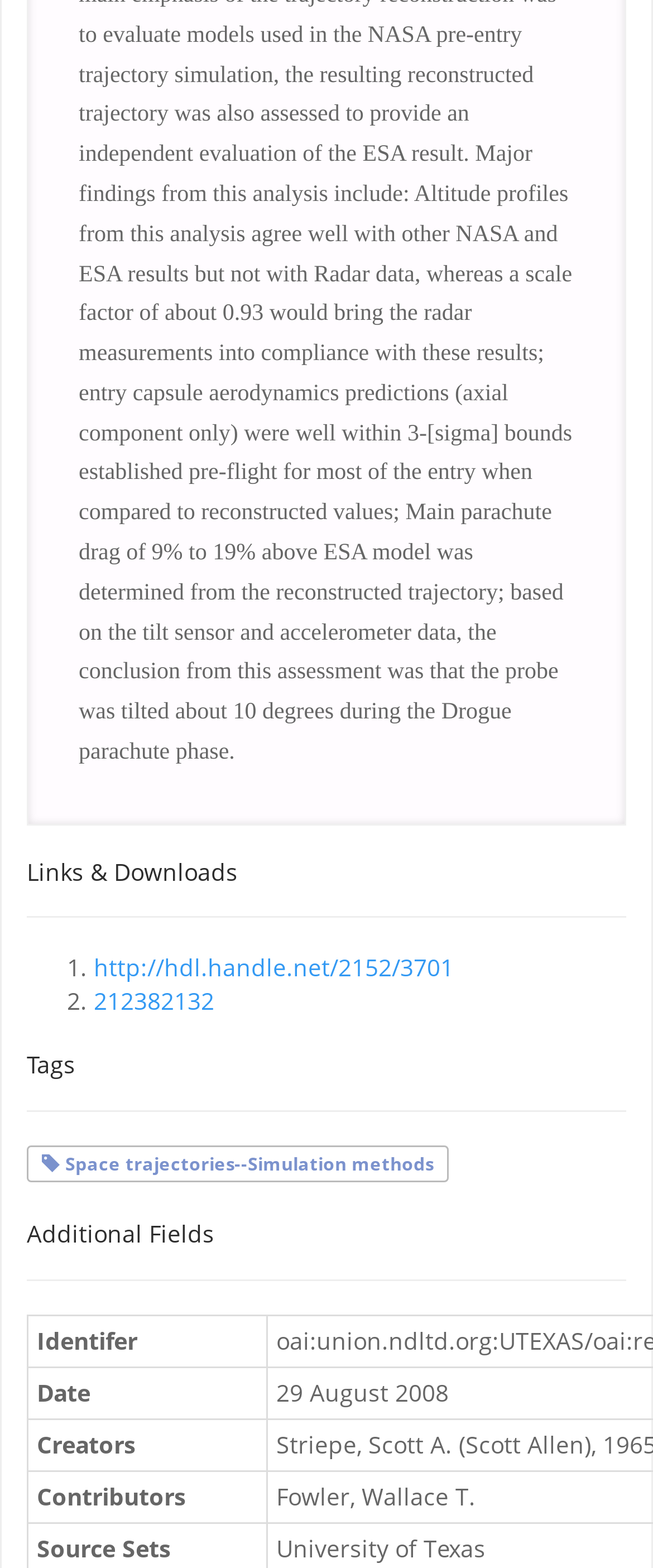Determine the bounding box coordinates in the format (top-left x, top-left y, bottom-right x, bottom-right y). Ensure all values are floating point numbers between 0 and 1. Identify the bounding box of the UI element described by: Space trajectories--Simulation methods

[0.064, 0.734, 0.664, 0.749]